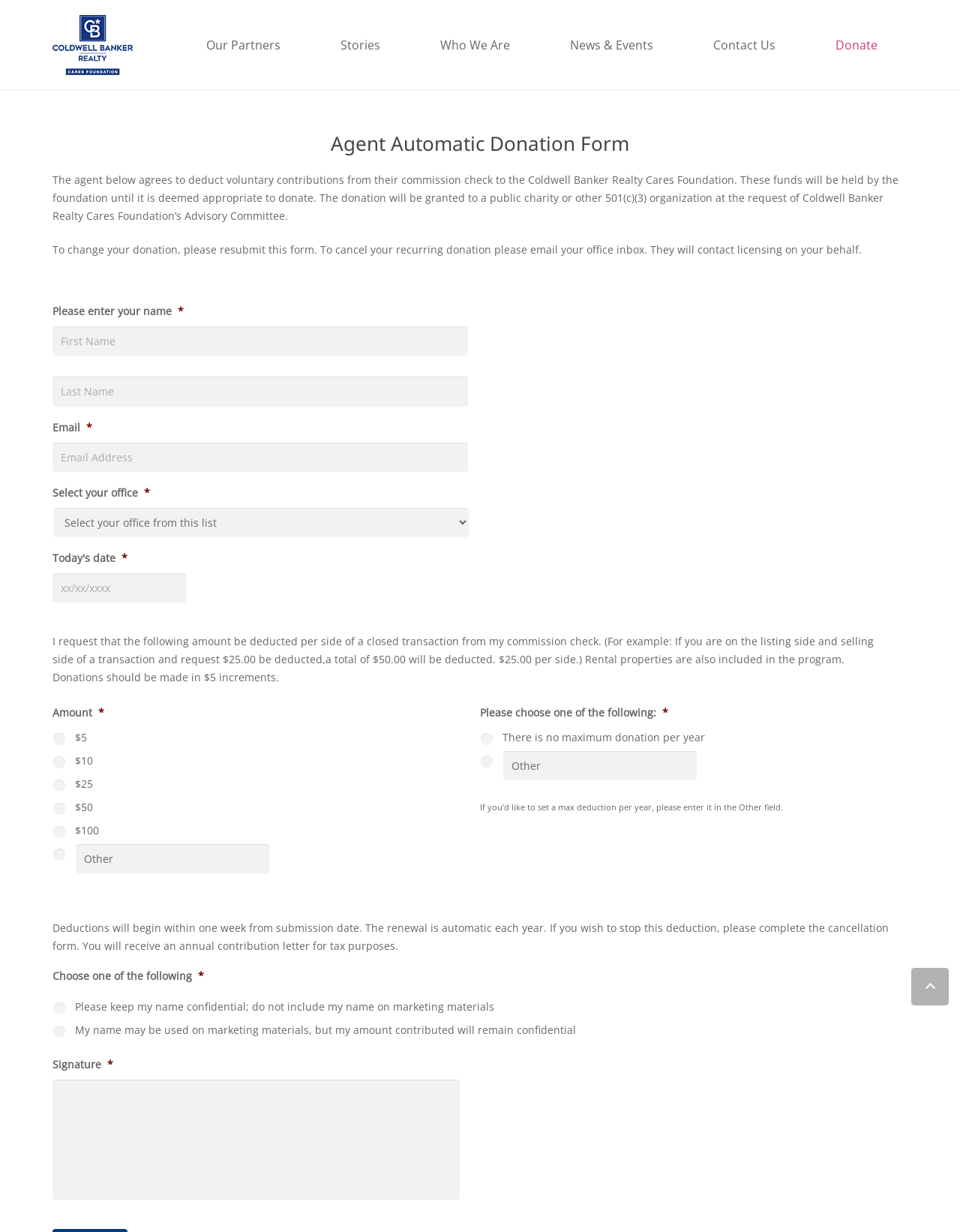What is the purpose of this webpage?
Please provide a detailed and thorough answer to the question.

Based on the webpage content, it appears that the purpose of this webpage is to allow agents to set up automatic donations to the Coldwell Banker Realty Cares Foundation. The webpage provides a form for agents to enter their personal information, select their office, and specify the amount they wish to donate per side of a closed transaction.